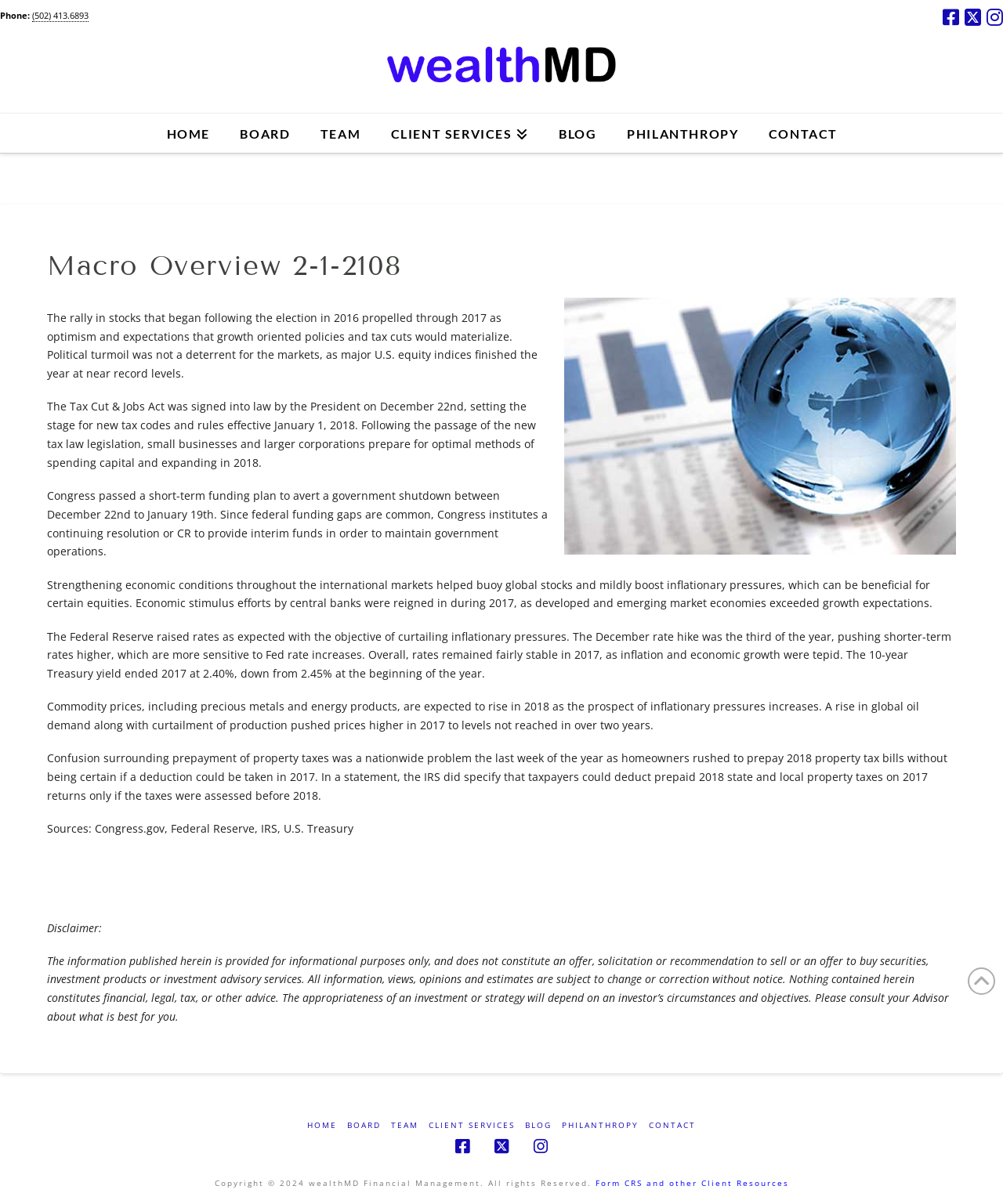Ascertain the bounding box coordinates for the UI element detailed here: "Client Services". The coordinates should be provided as [left, top, right, bottom] with each value being a float between 0 and 1.

[0.427, 0.93, 0.513, 0.939]